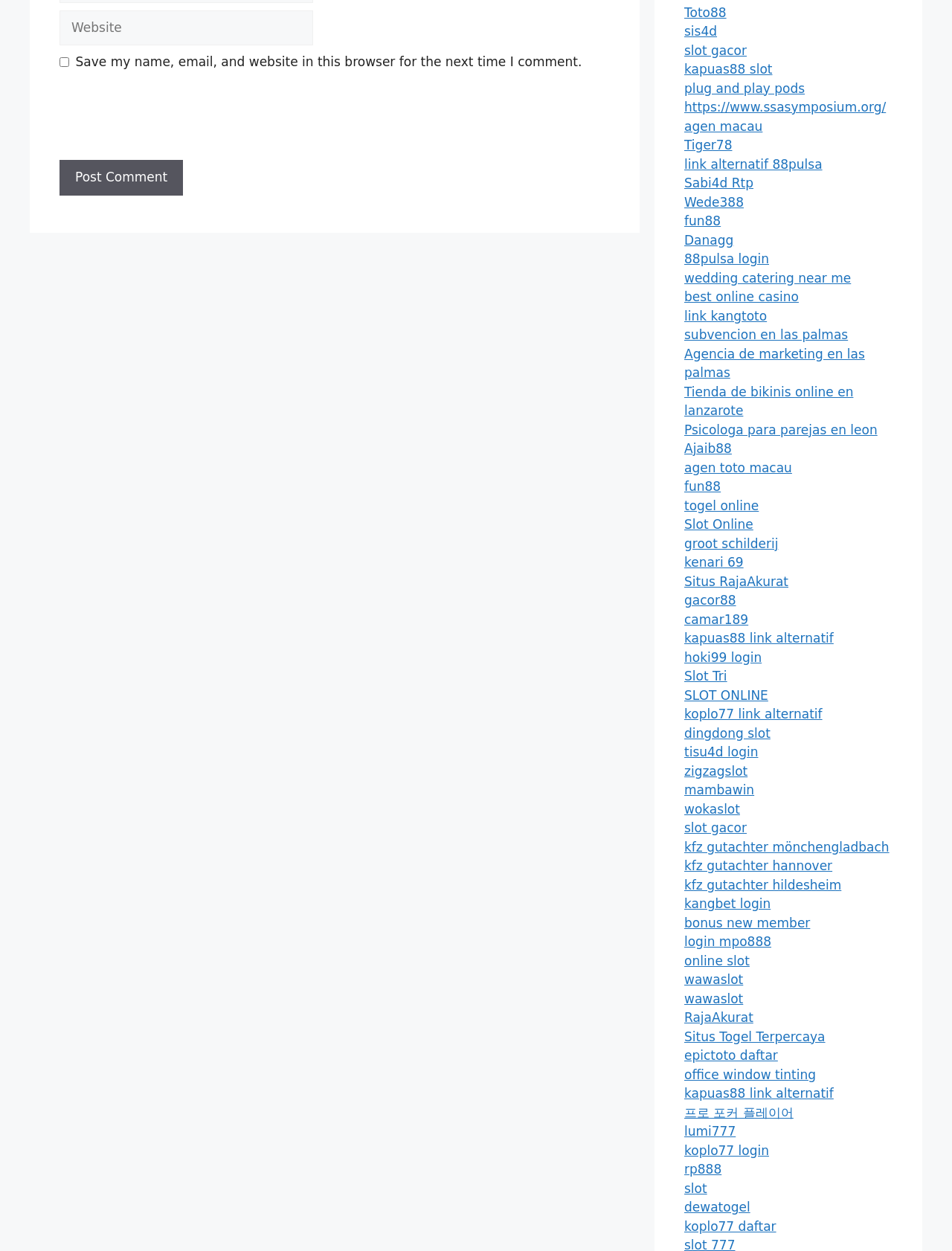Identify the bounding box coordinates of the area that should be clicked in order to complete the given instruction: "Click e-mail". The bounding box coordinates should be four float numbers between 0 and 1, i.e., [left, top, right, bottom].

None